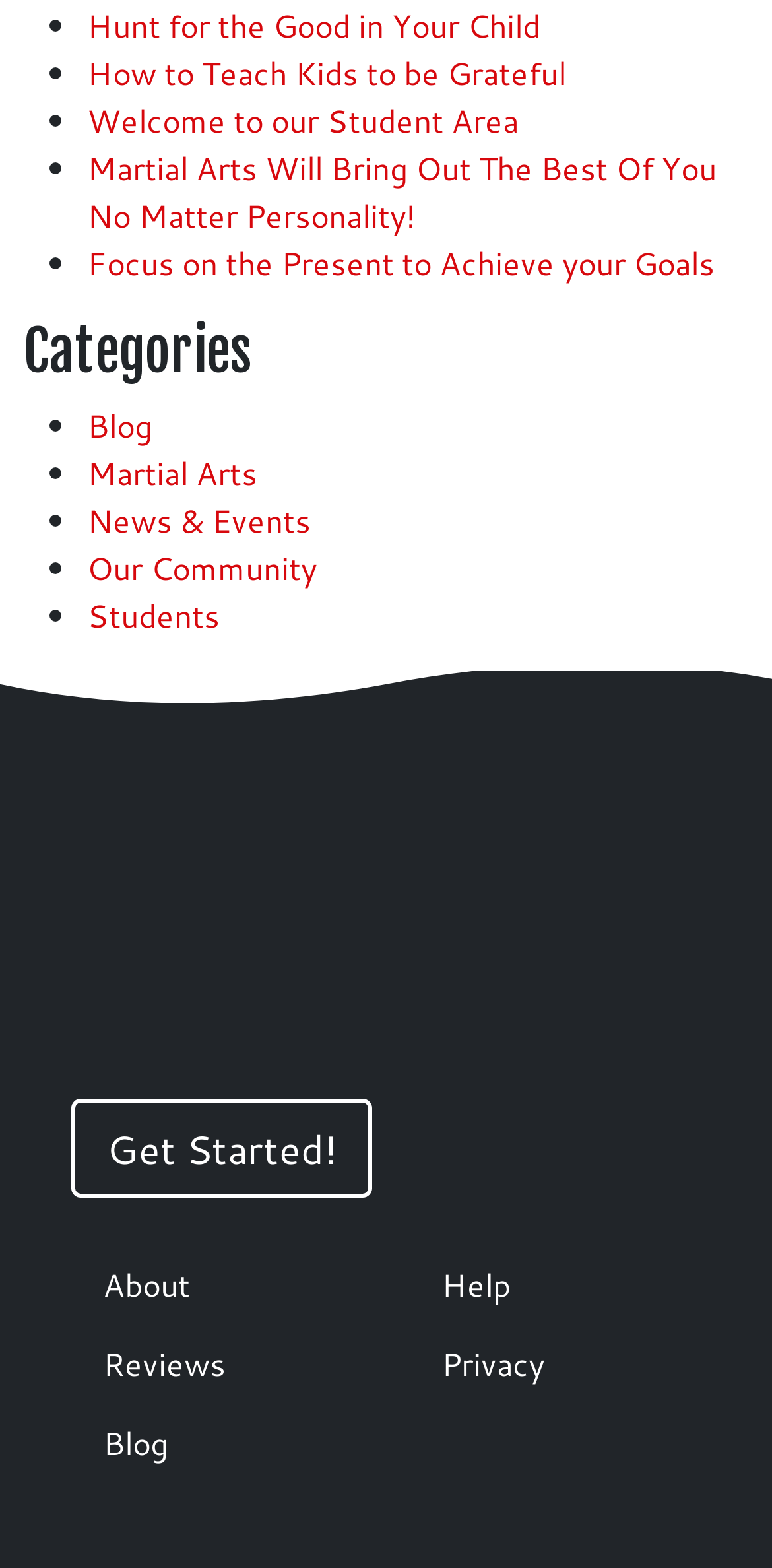Determine the bounding box coordinates of the section I need to click to execute the following instruction: "Get started with the program". Provide the coordinates as four float numbers between 0 and 1, i.e., [left, top, right, bottom].

[0.092, 0.7, 0.482, 0.764]